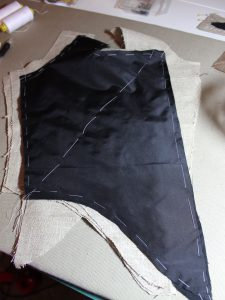Using details from the image, please answer the following question comprehensively:
What is the type of garment being constructed?

The image showcases a section of a costume project, specifically highlighting a piece of black silk taffeta that has been basted in place, which is part of a larger project to construct a black silk taffeta kirtle, a type of historical garment.